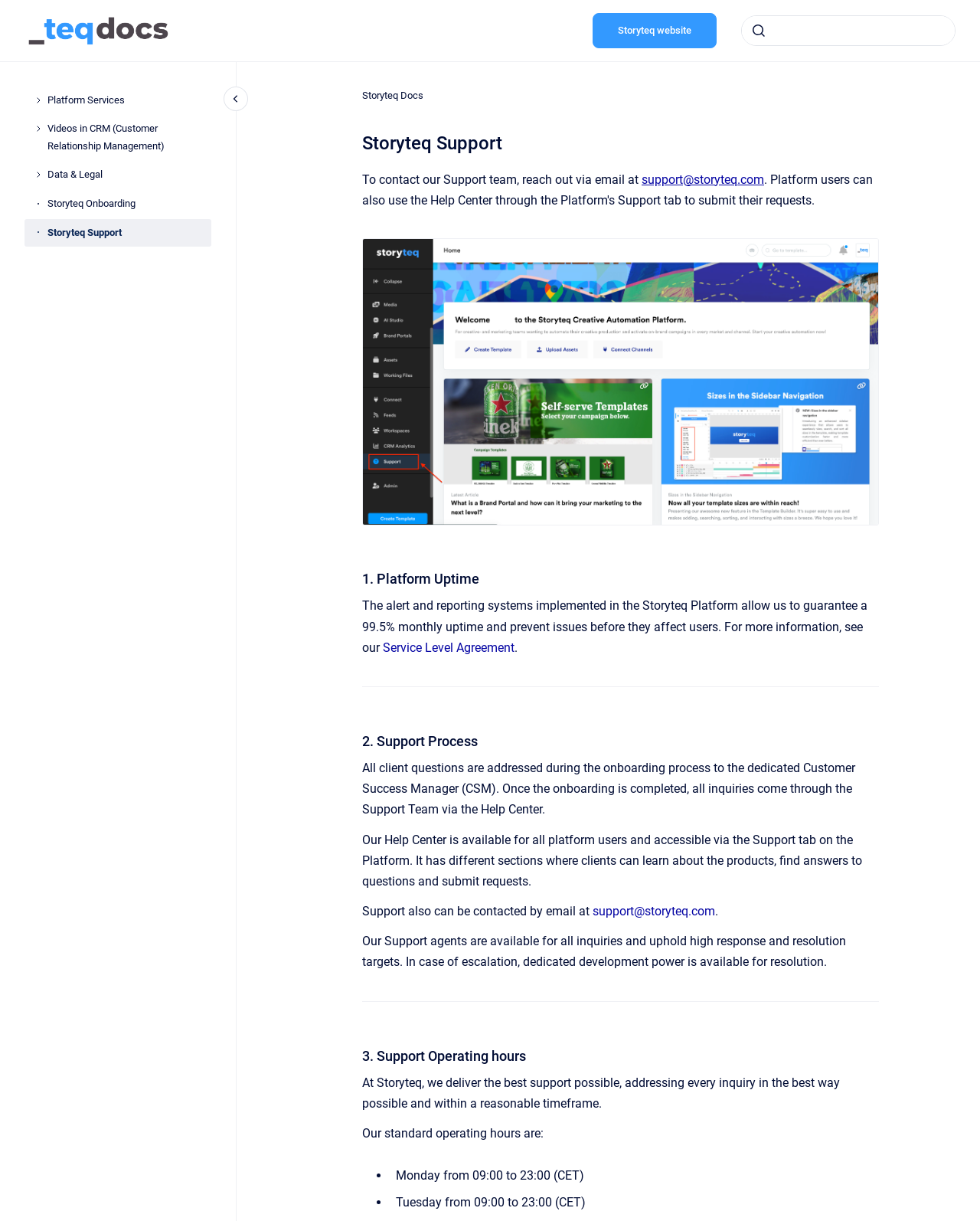Please provide the bounding box coordinates for the element that needs to be clicked to perform the instruction: "contact support". The coordinates must consist of four float numbers between 0 and 1, formatted as [left, top, right, bottom].

[0.655, 0.141, 0.78, 0.153]